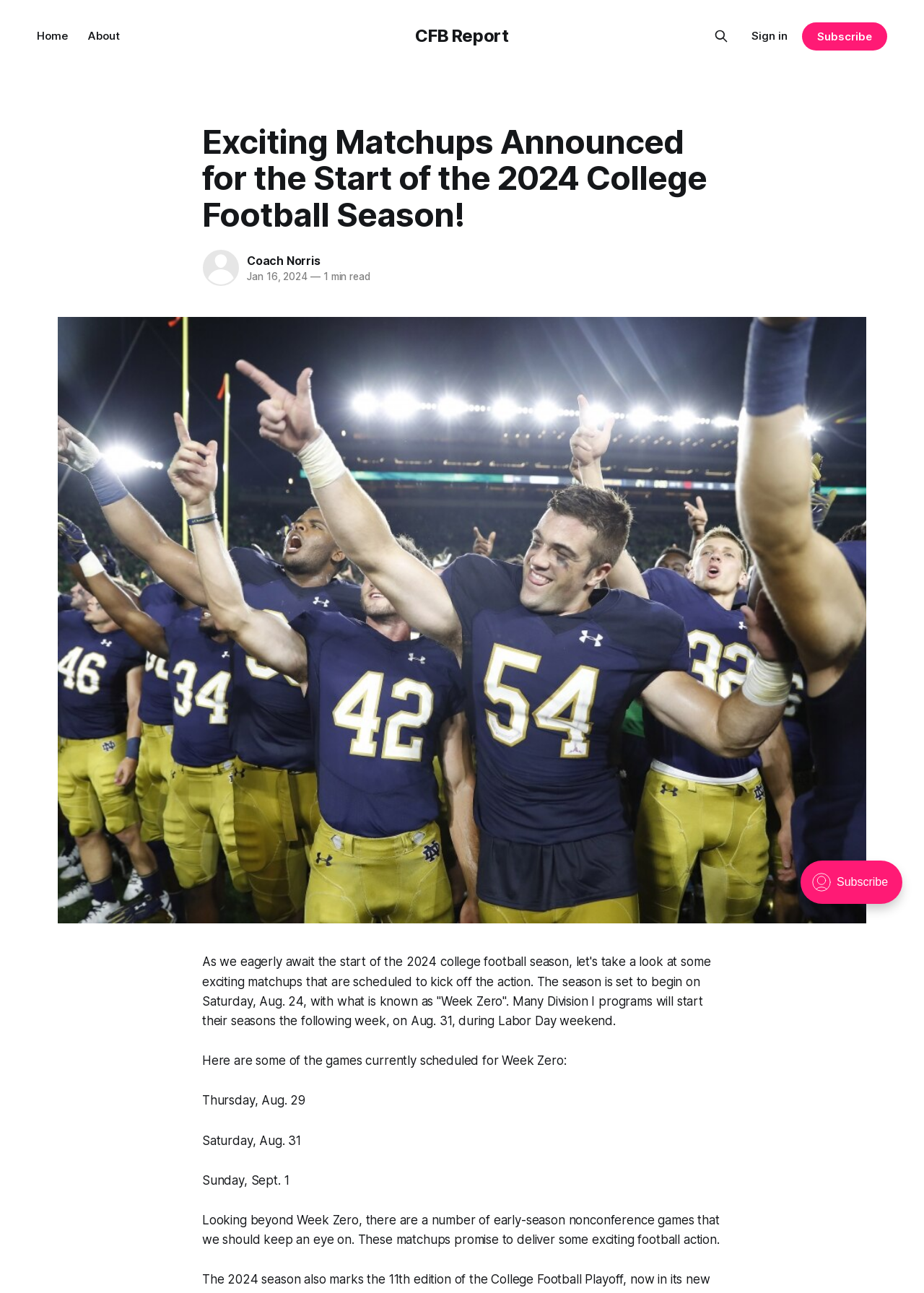Consider the image and give a detailed and elaborate answer to the question: 
What is the day mentioned after Thursday in the article?

I found the day mentioned after Thursday in the article by reading the static text elements that list the days of the week, specifically the element that says 'Saturday, Aug. 31' which comes after the element that says 'Thursday, Aug. 29'.